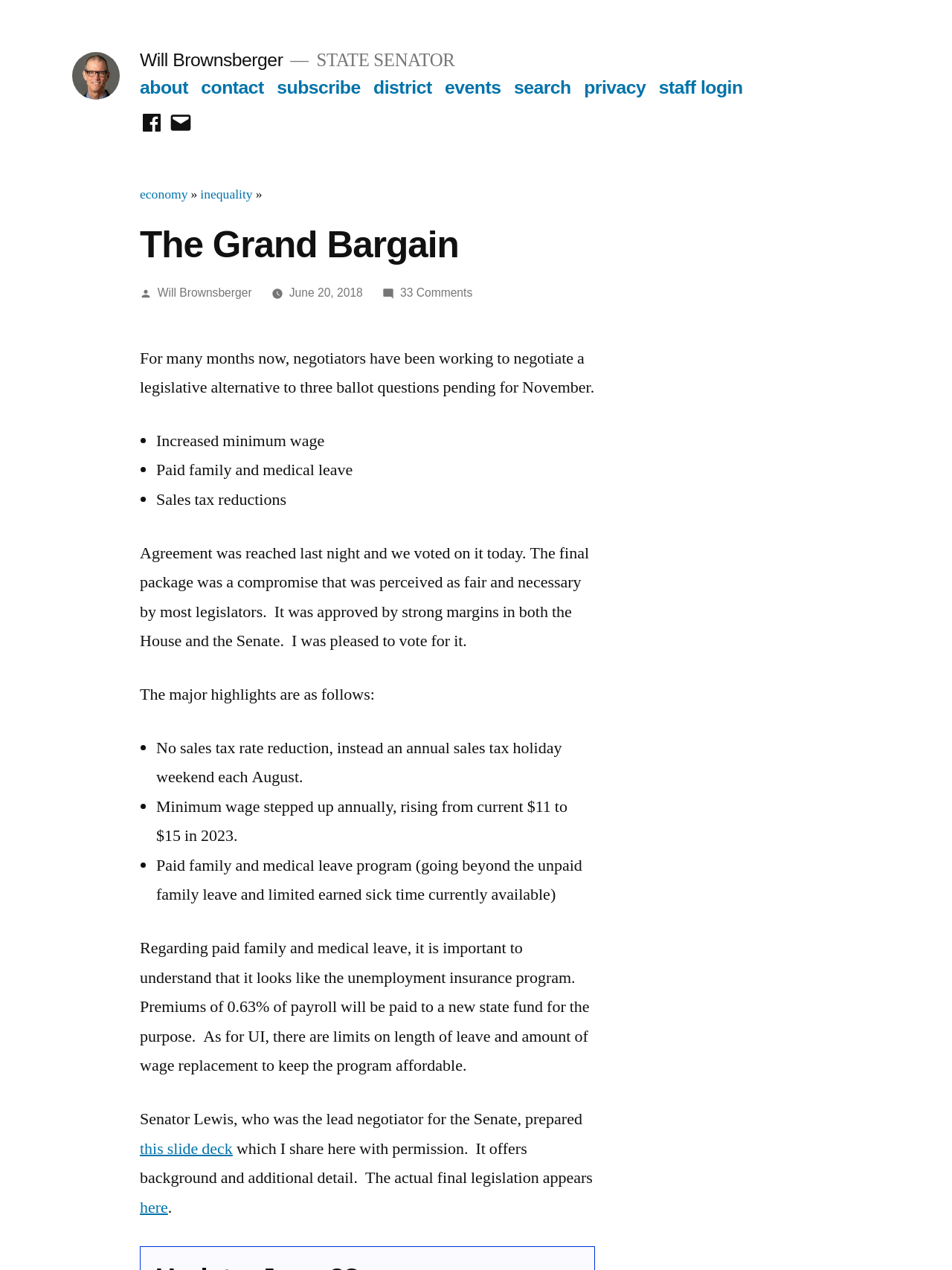What is the minimum wage in 2023?
Based on the image, answer the question with as much detail as possible.

The minimum wage in 2023 can be found in the list of highlights, which states that the minimum wage will be stepped up annually, rising from the current $11 to $15 in 2023.